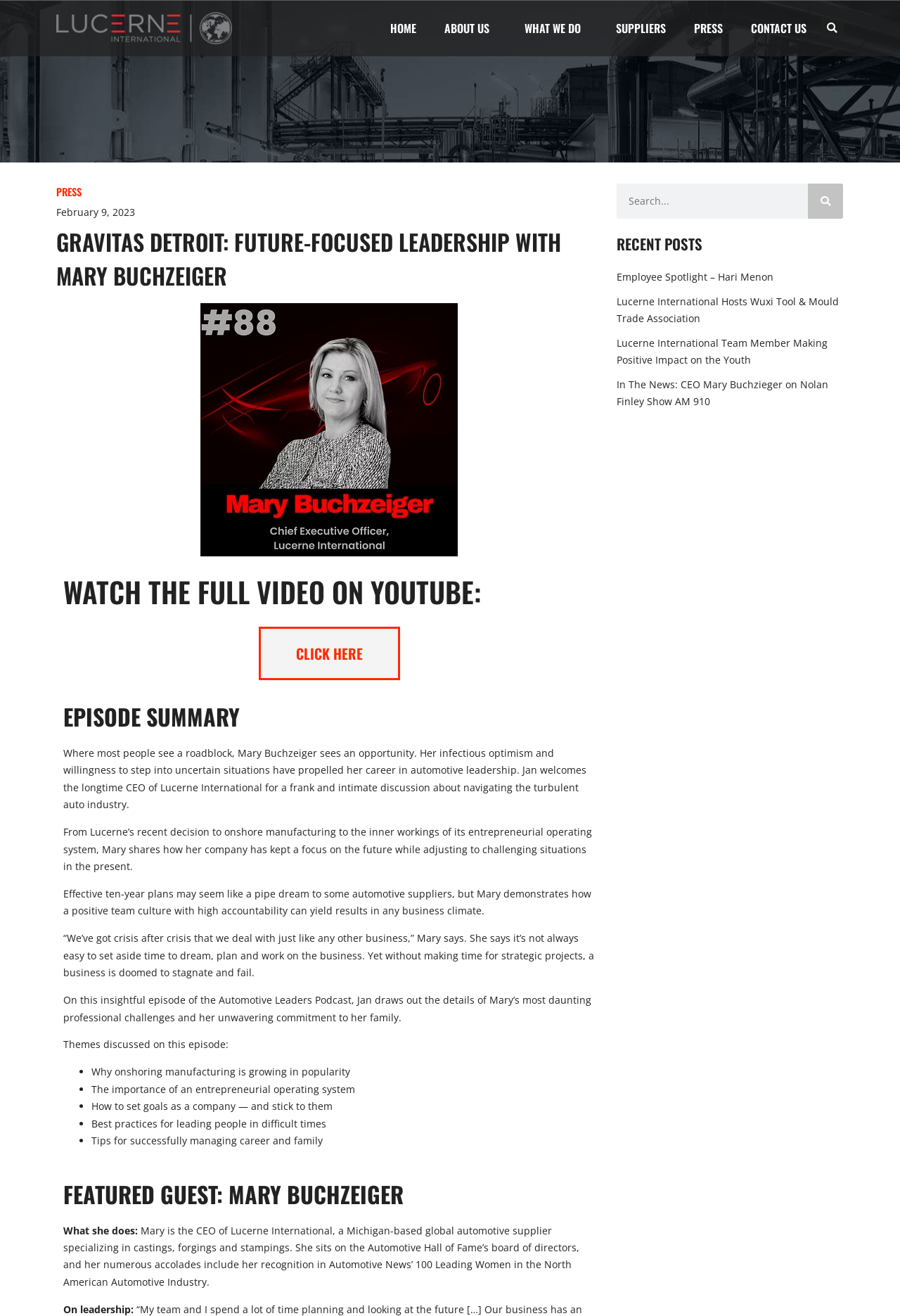Find the bounding box coordinates of the clickable element required to execute the following instruction: "Watch the full video on YouTube". Provide the coordinates as four float numbers between 0 and 1, i.e., [left, top, right, bottom].

[0.287, 0.476, 0.445, 0.517]